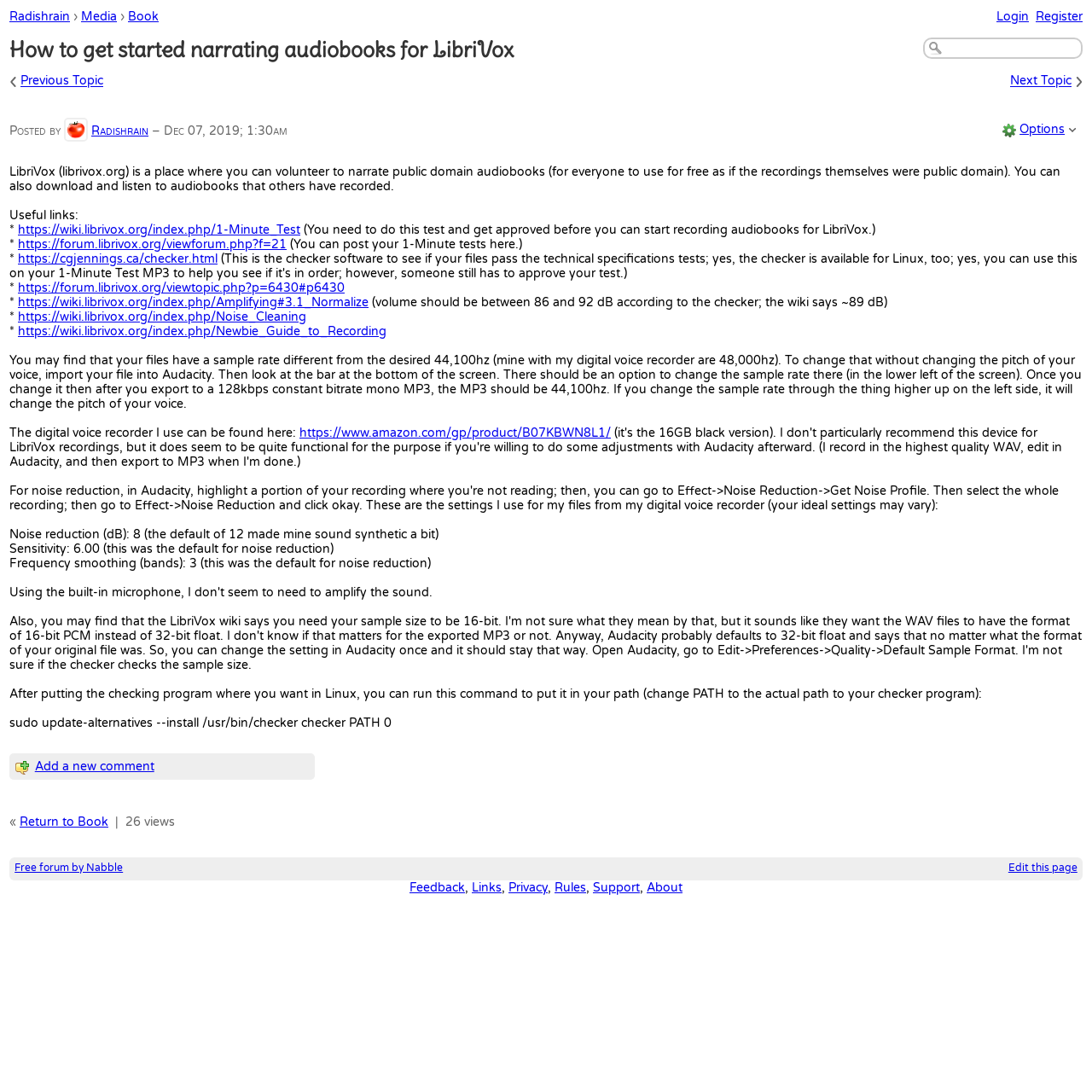Bounding box coordinates are specified in the format (top-left x, top-left y, bottom-right x, bottom-right y). All values are floating point numbers bounded between 0 and 1. Please provide the bounding box coordinate of the region this sentence describes: Previous Topic

[0.019, 0.068, 0.095, 0.081]